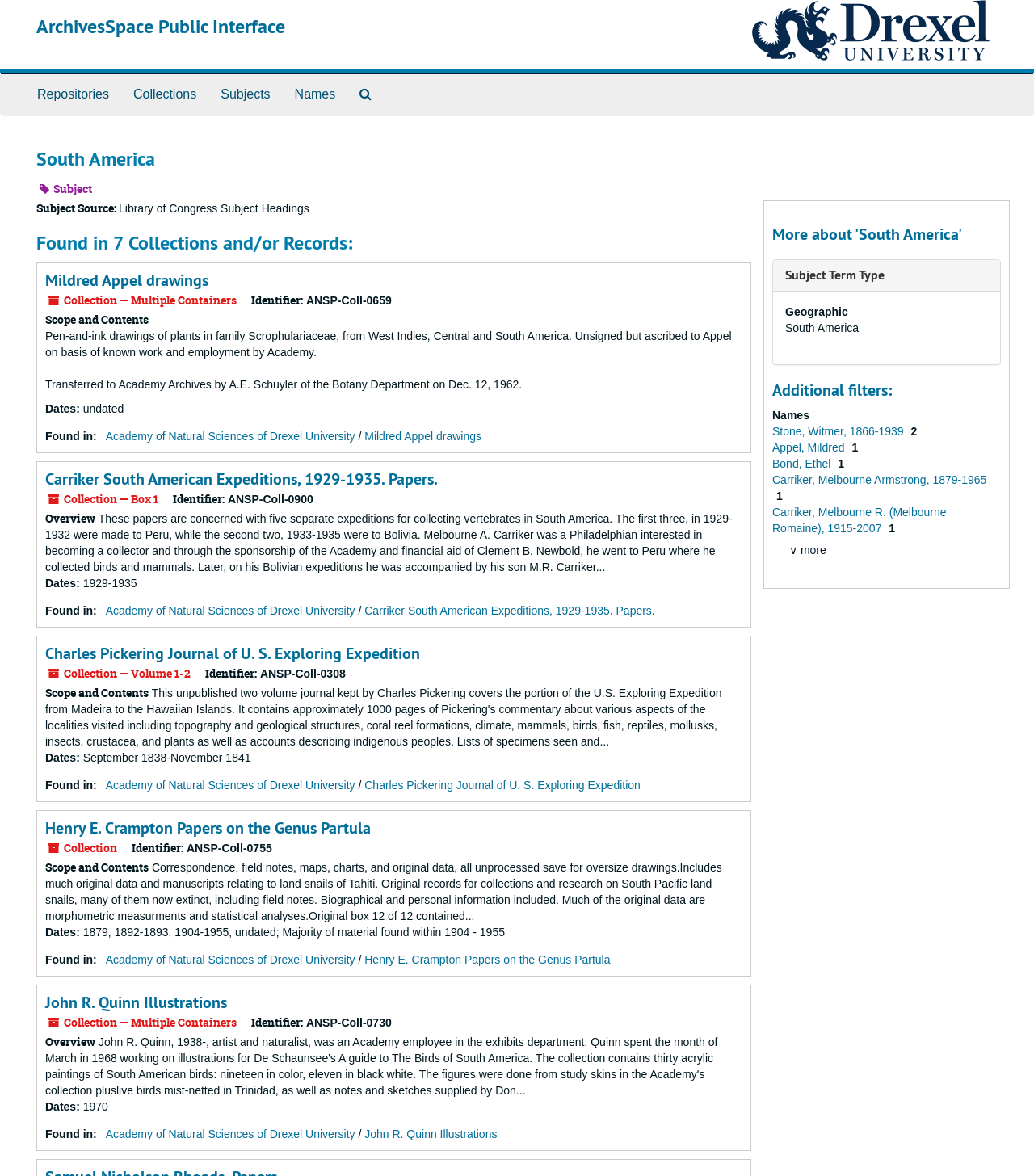Please use the details from the image to answer the following question comprehensively:
What is the identifier of the Mildred Appel drawings collection?

The identifier of the Mildred Appel drawings collection is ANSP-Coll-0659, which is mentioned in the webpage as part of the collection's metadata.